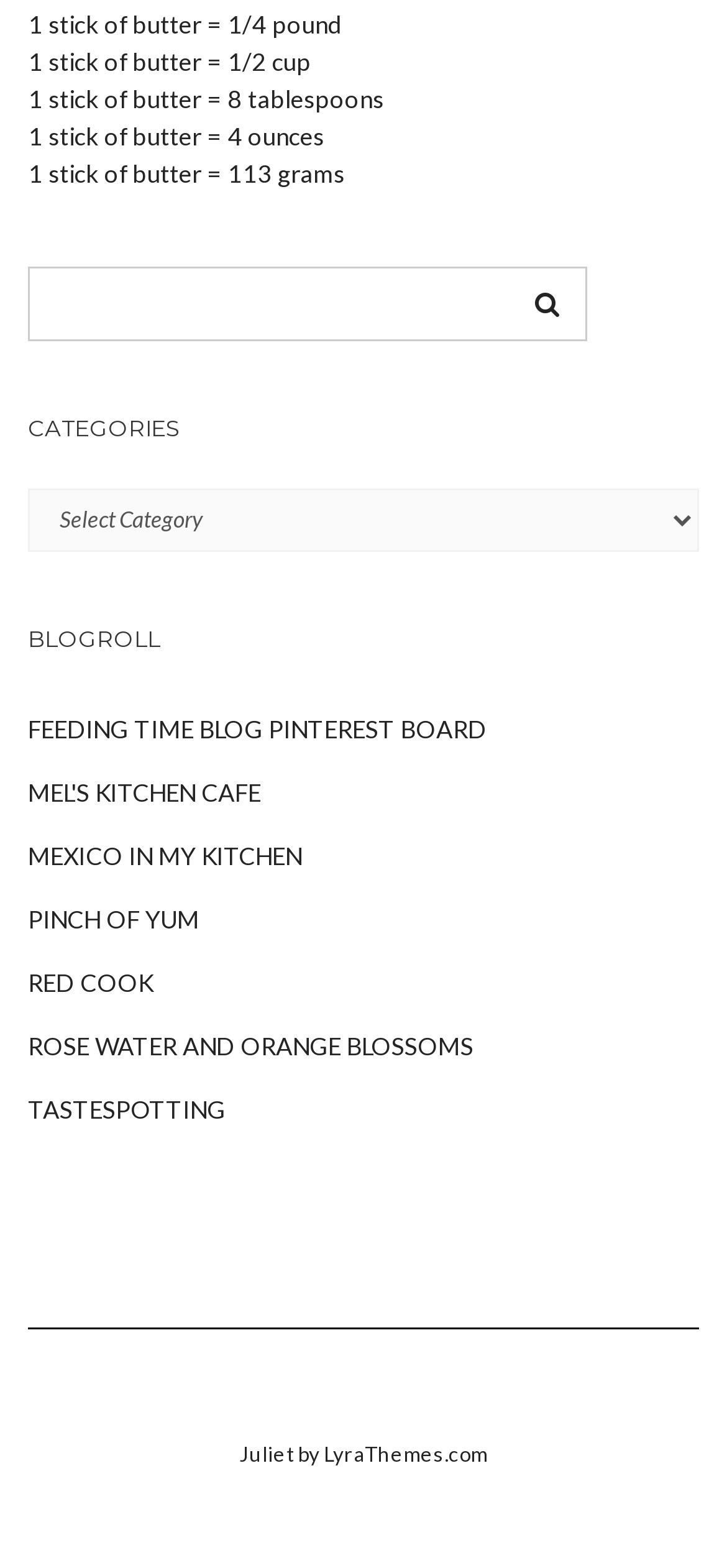Find the bounding box coordinates for the element described here: "Juliet".

[0.329, 0.919, 0.404, 0.934]